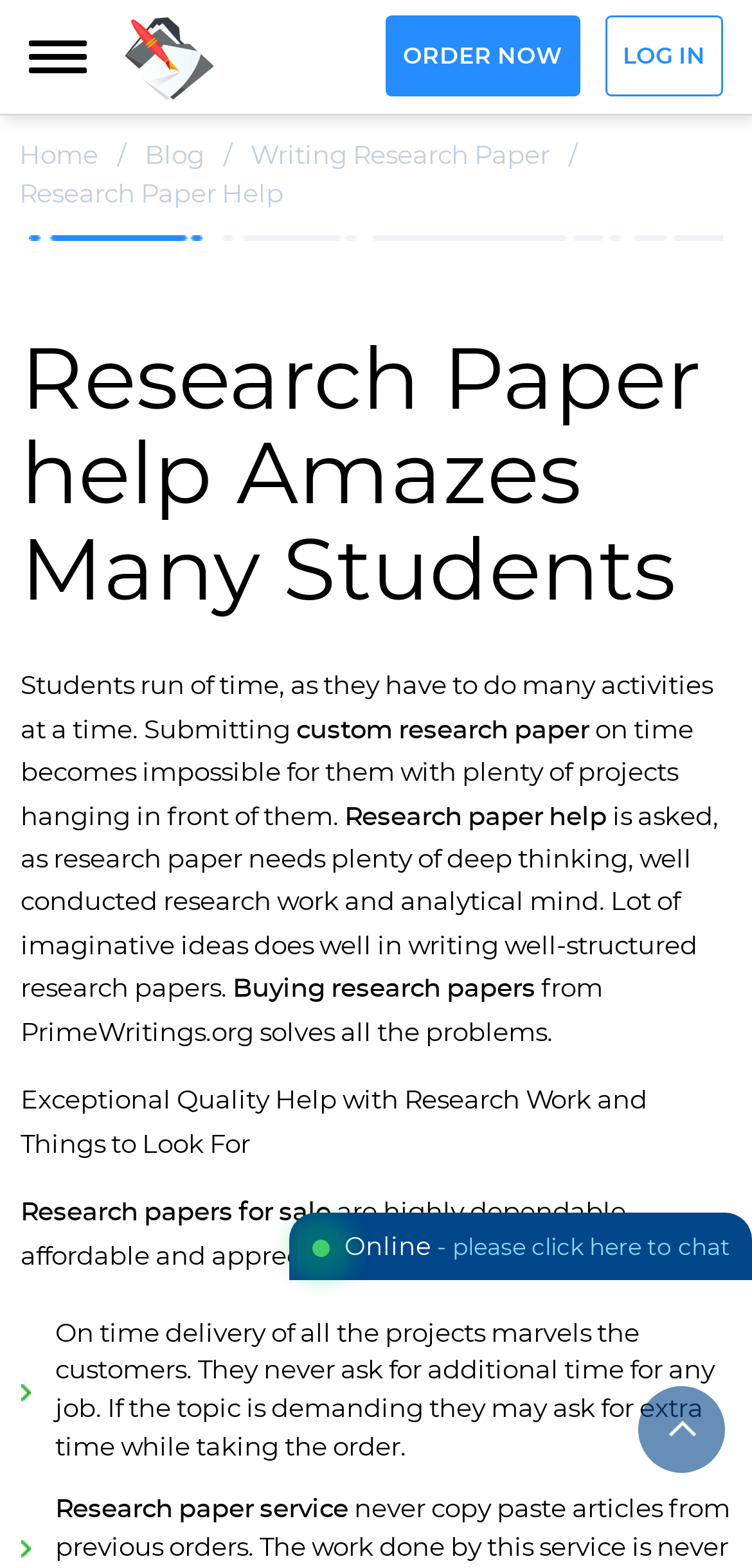How can I contact the website for assistance?
Using the image provided, answer with just one word or phrase.

Live chat online